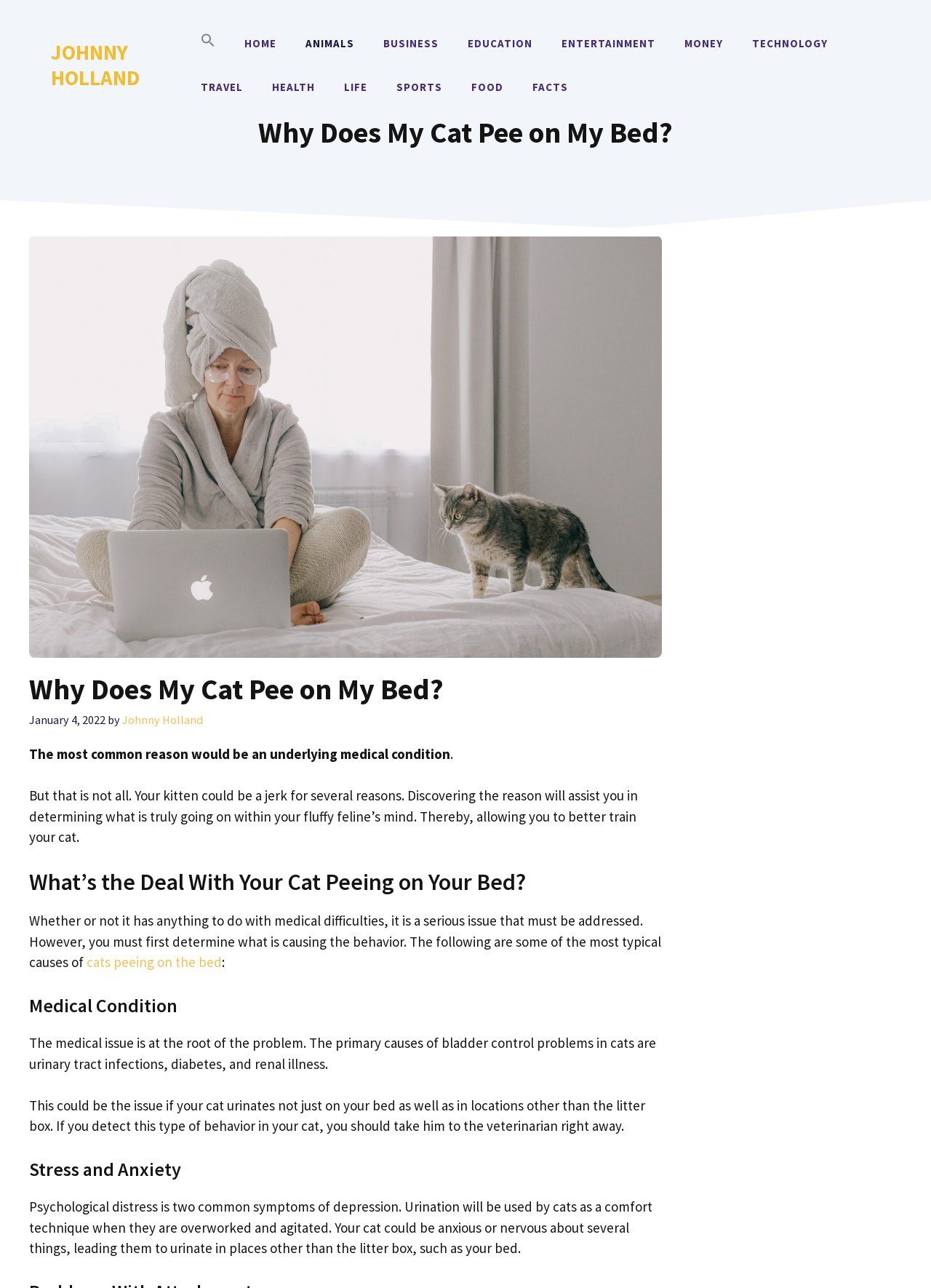Locate the bounding box coordinates of the UI element described by: "Johnny Holland". The bounding box coordinates should consist of four float numbers between 0 and 1, i.e., [left, top, right, bottom].

[0.131, 0.553, 0.218, 0.564]